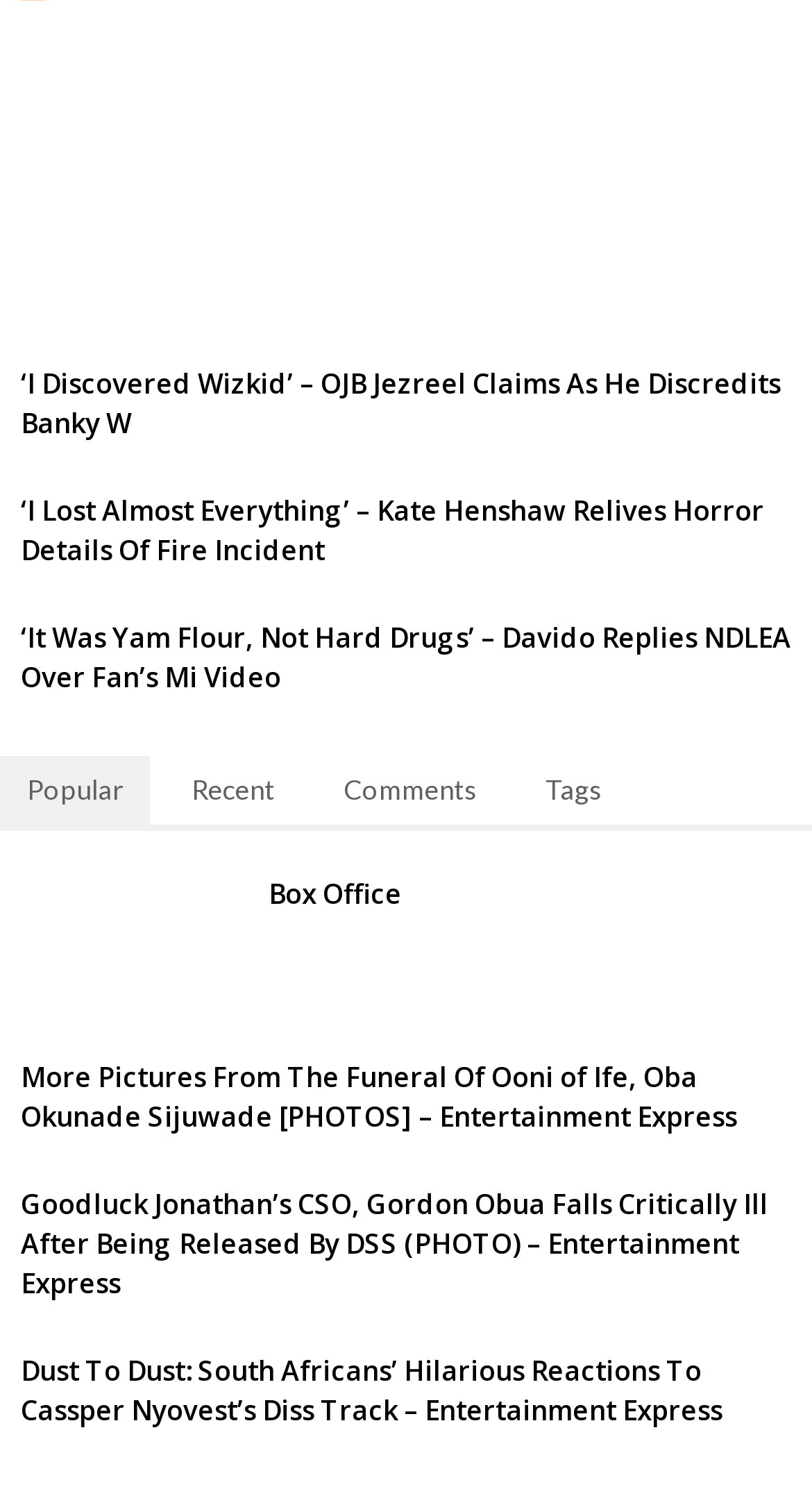Could you determine the bounding box coordinates of the clickable element to complete the instruction: "Read the article 'Dust To Dust: South Africans’ Hilarious Reactions To Cassper Nyovest’s Diss Track'"? Provide the coordinates as four float numbers between 0 and 1, i.e., [left, top, right, bottom].

[0.026, 0.924, 0.974, 0.949]